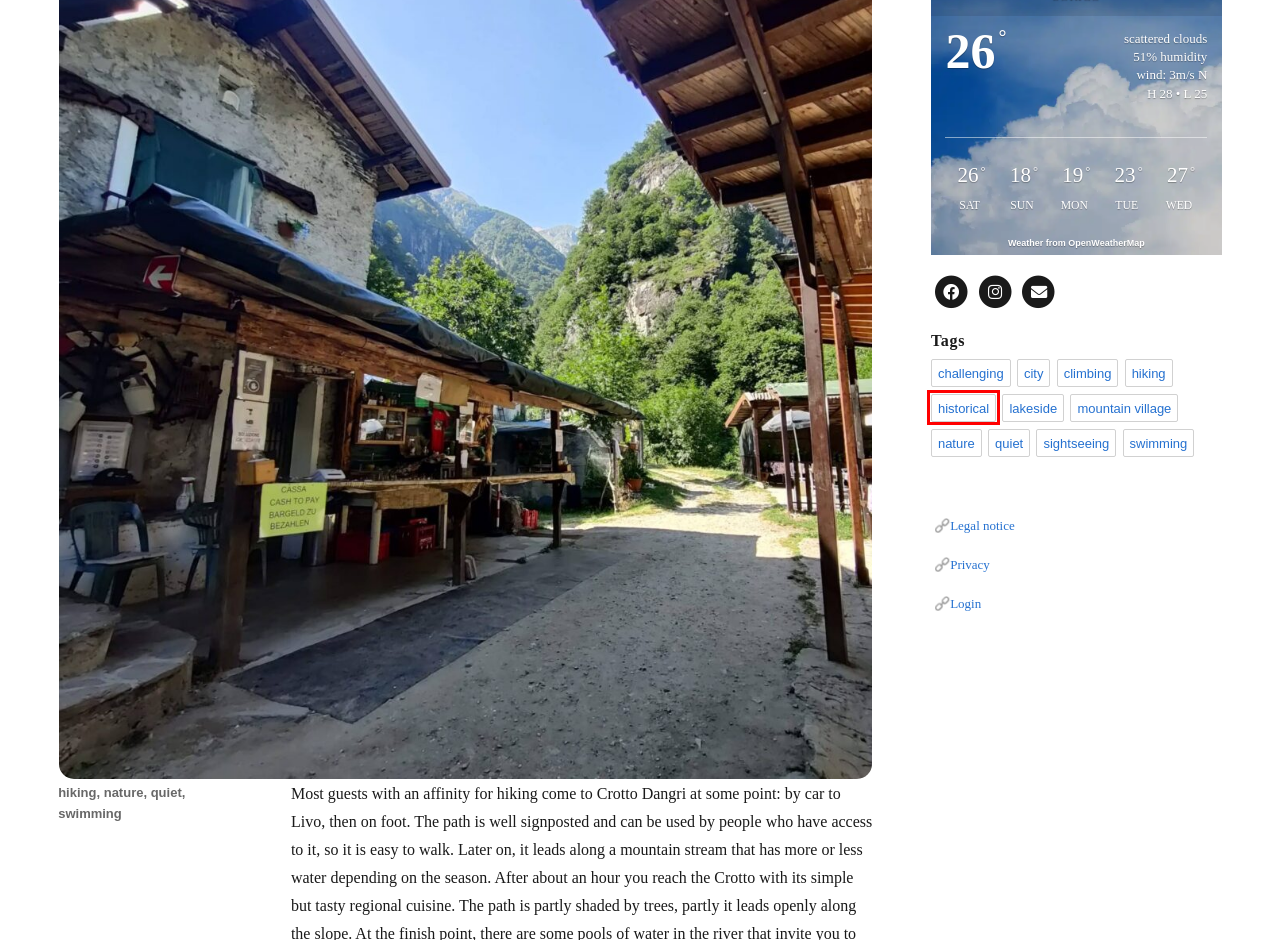You are given a screenshot of a webpage with a red rectangle bounding box. Choose the best webpage description that matches the new webpage after clicking the element in the bounding box. Here are the candidates:
A. quiet Archive - Camping Hotel Au Lac de Como
B. hiking Archive - Camping Hotel Au Lac de Como
C. mountain village Archive - Camping Hotel Au Lac de Como
D. lakeside Archive - Camping Hotel Au Lac de Como
E. historical Archive - Camping Hotel Au Lac de Como
F. Legal notice - Camping Hotel Au Lac de Como
G. city Archive - Camping Hotel Au Lac de Como
H. climbing Archive - Camping Hotel Au Lac de Como

E